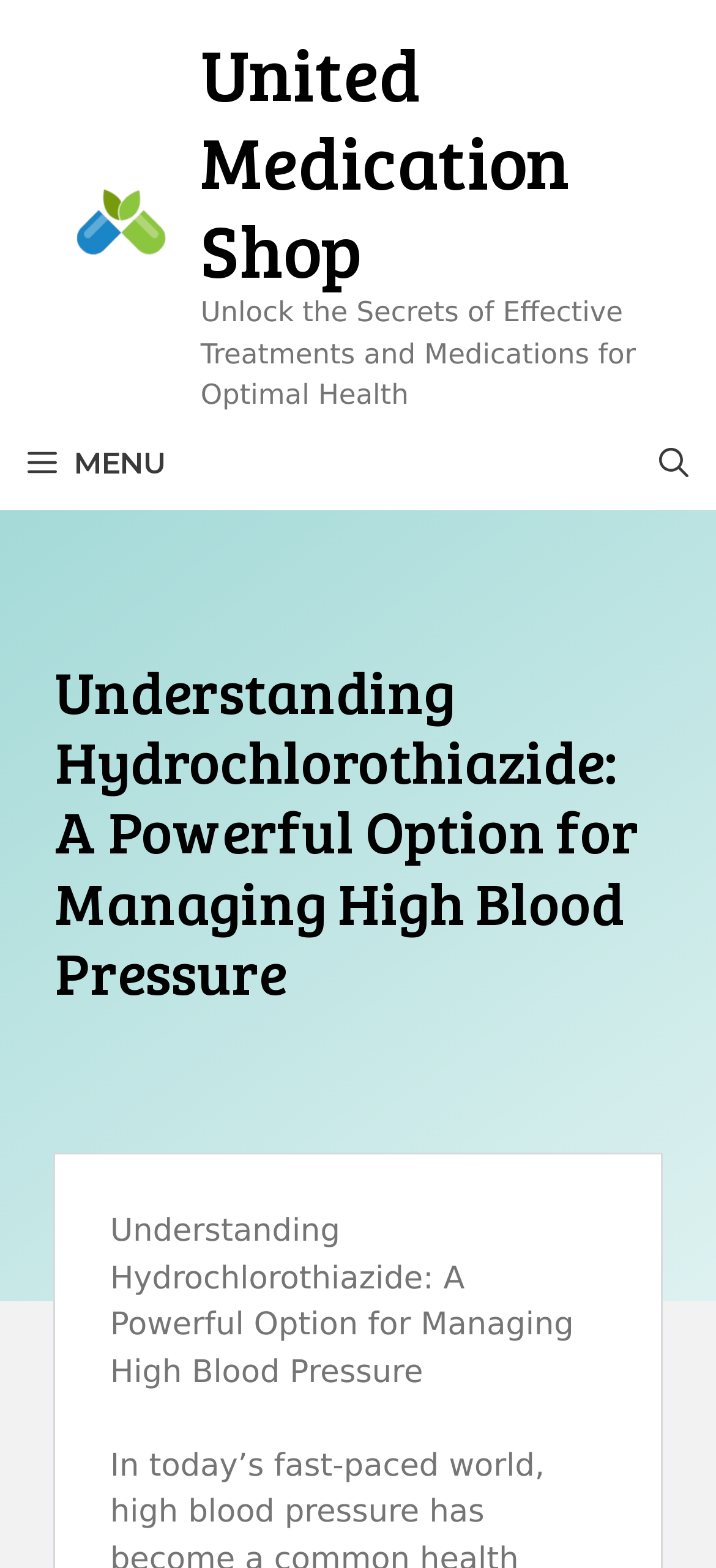Highlight the bounding box of the UI element that corresponds to this description: "aria-label="Open search"".

[0.882, 0.266, 1.0, 0.325]